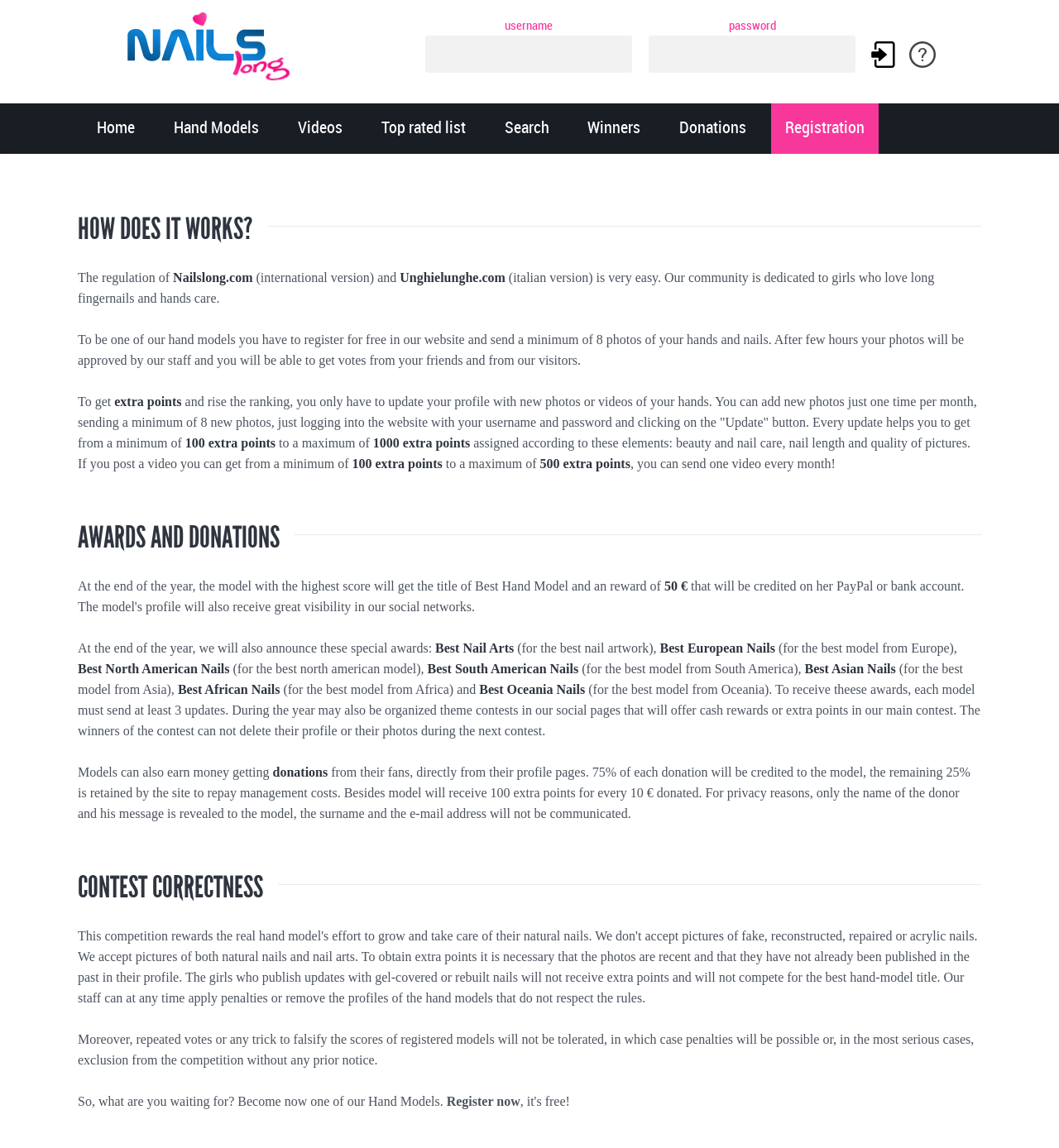Find the bounding box coordinates of the element to click in order to complete the given instruction: "register for free."

[0.287, 0.29, 0.365, 0.302]